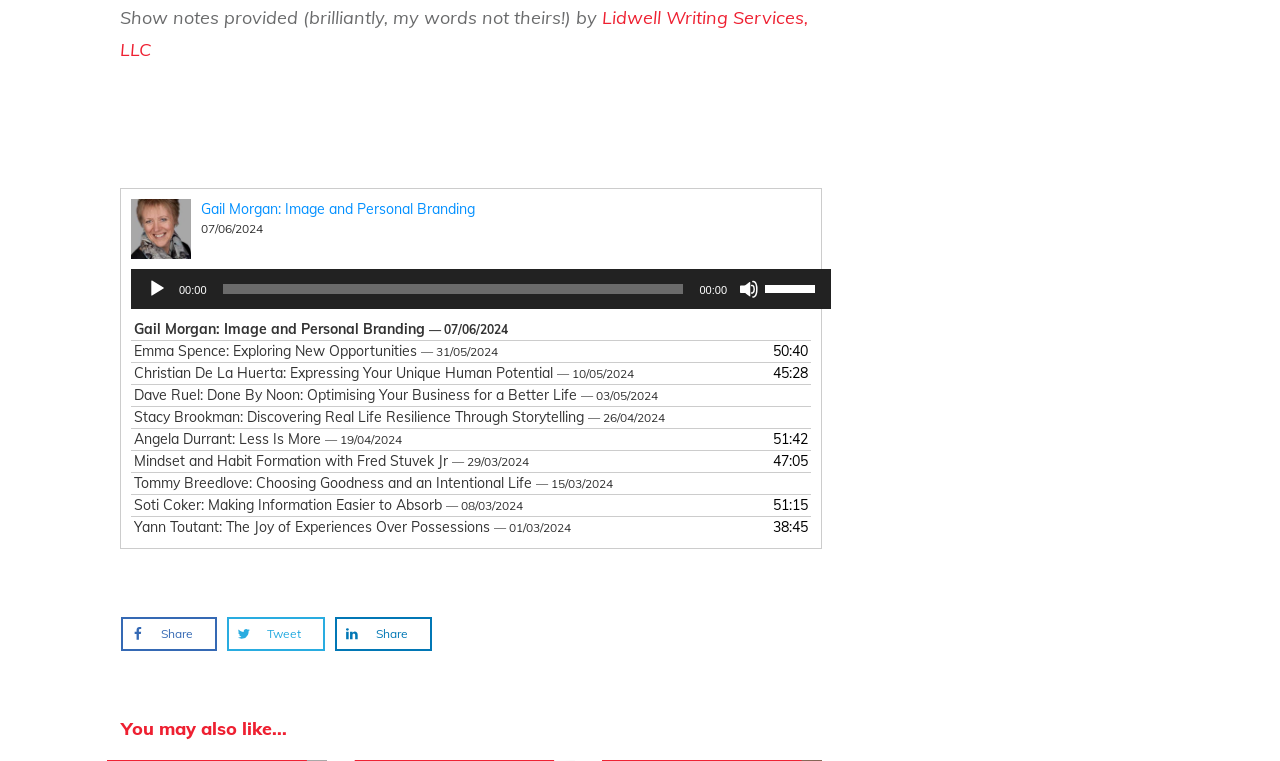What is the duration of the audio player?
Look at the image and respond with a single word or a short phrase.

50:40